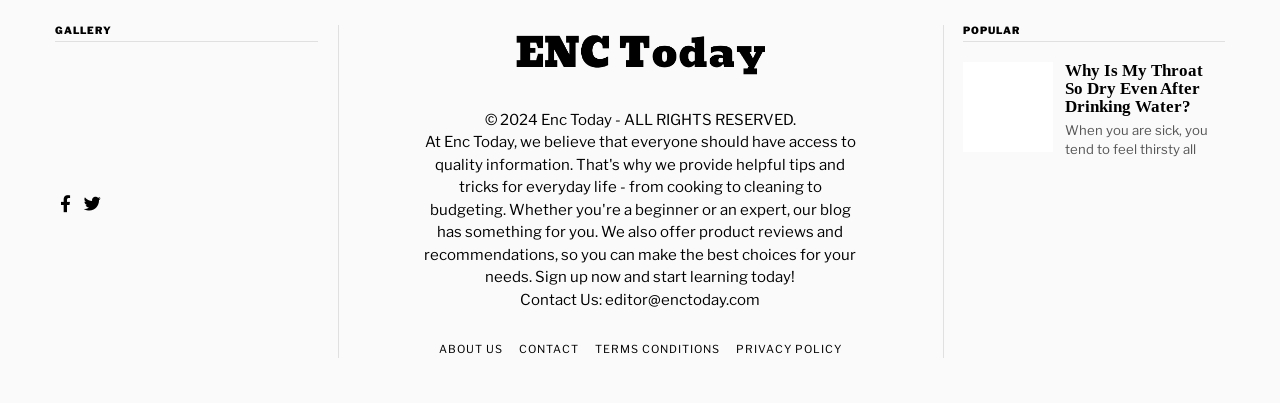Show the bounding box coordinates for the element that needs to be clicked to execute the following instruction: "Search this website". Provide the coordinates in the form of four float numbers between 0 and 1, i.e., [left, top, right, bottom].

None